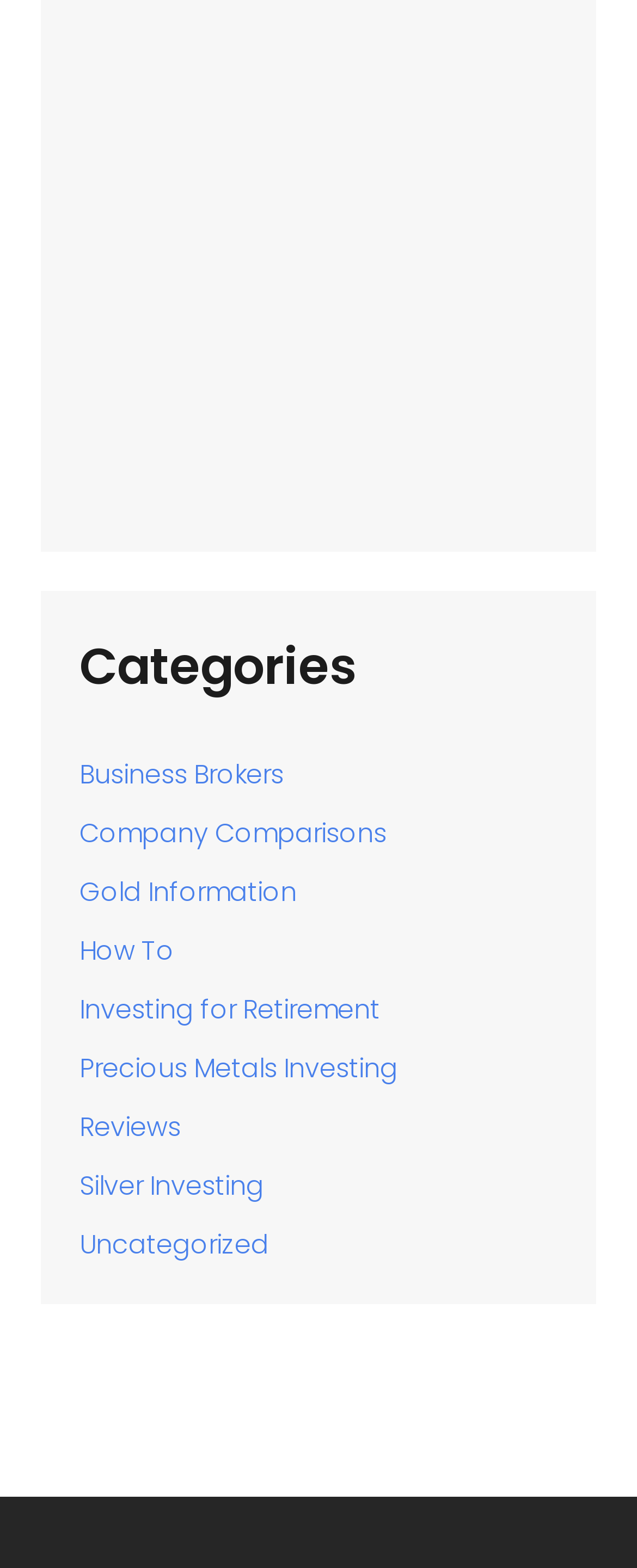Please give a succinct answer using a single word or phrase:
What is the last subcategory listed under 'Categories'?

Uncategorized